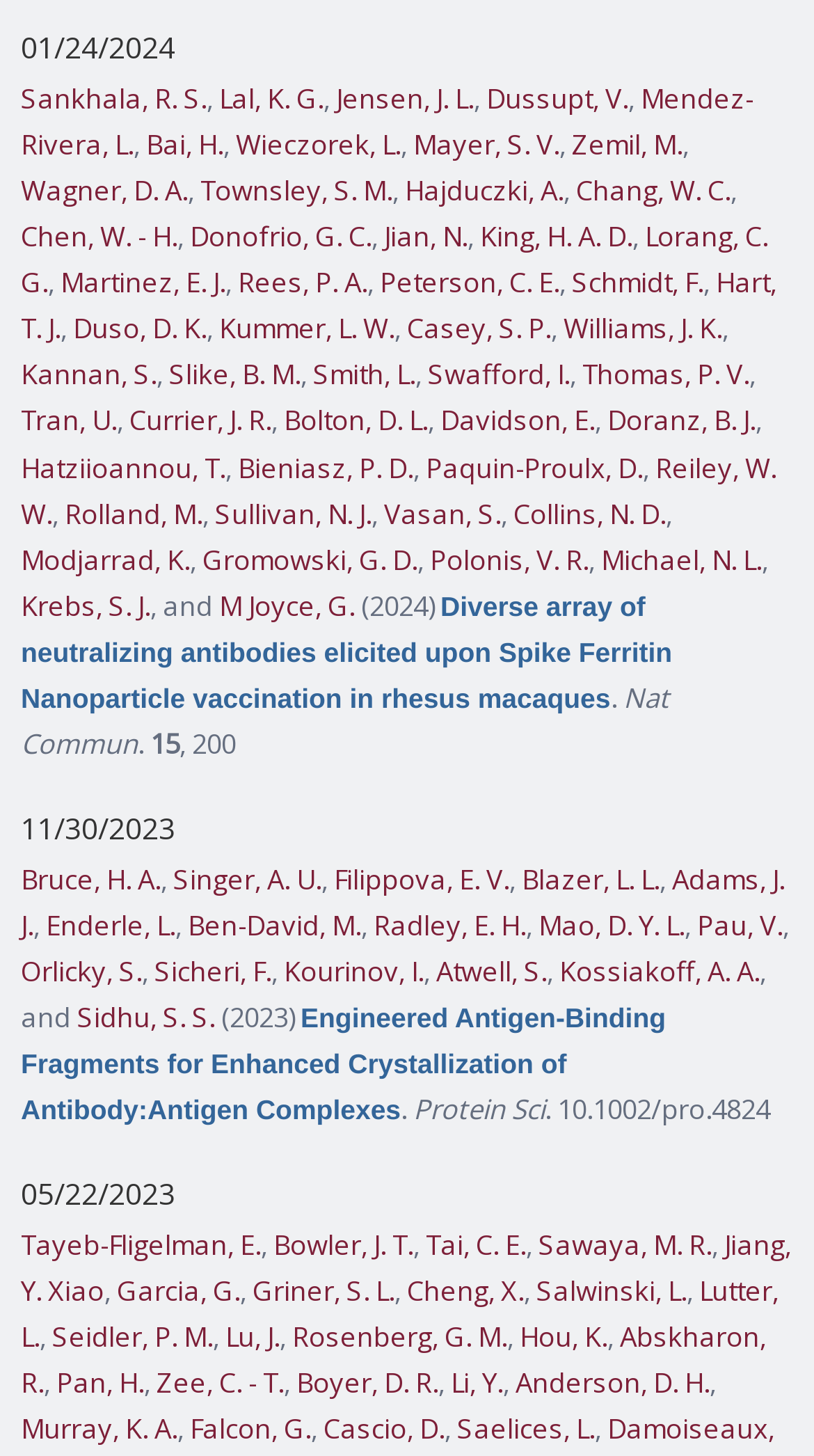Identify the bounding box of the HTML element described here: "Zee, C. - T.". Provide the coordinates as four float numbers between 0 and 1: [left, top, right, bottom].

[0.192, 0.936, 0.349, 0.962]